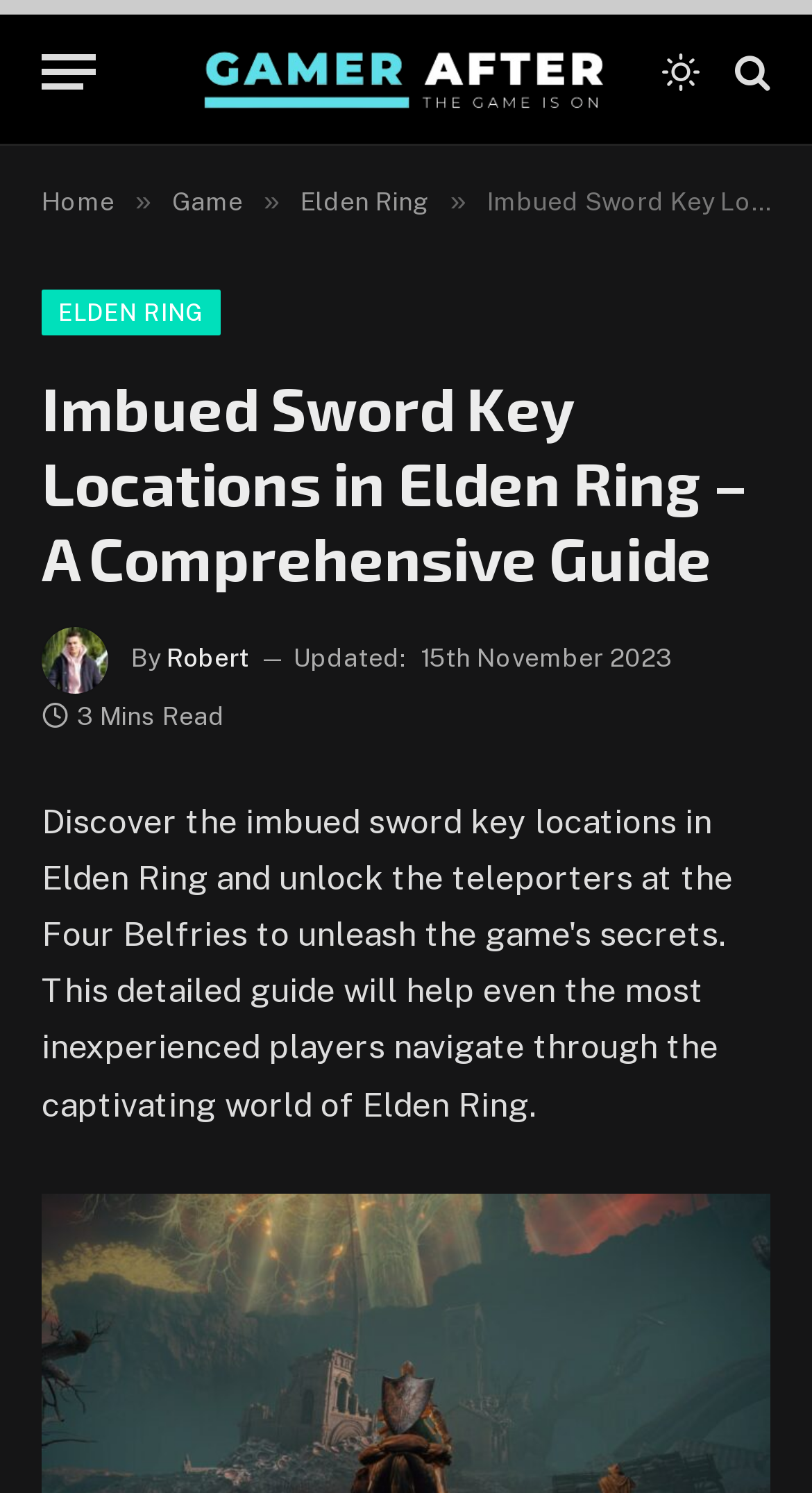Provide your answer in one word or a succinct phrase for the question: 
Who is the author of the guide?

Robert